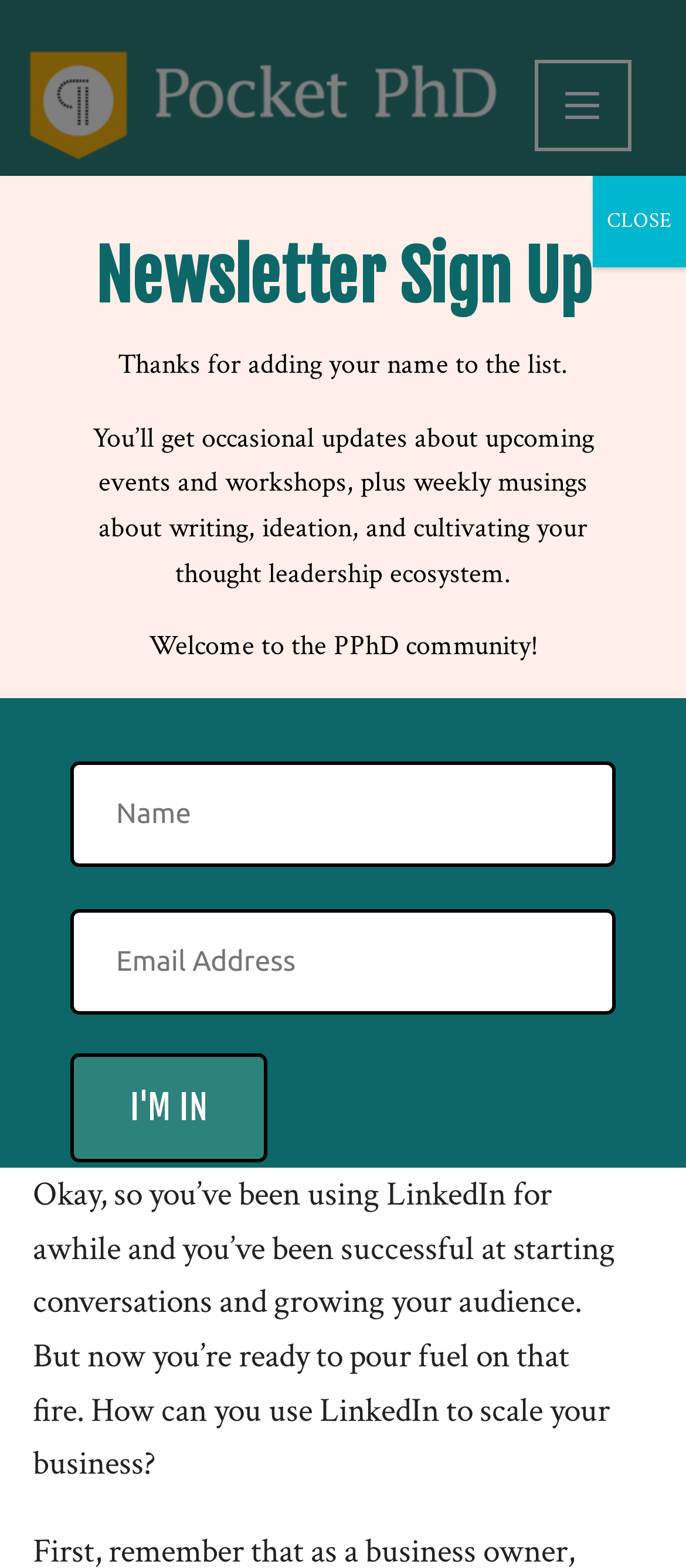Find the UI element described as: "CLOSE" and predict its bounding box coordinates. Ensure the coordinates are four float numbers between 0 and 1, [left, top, right, bottom].

[0.864, 0.112, 1.0, 0.17]